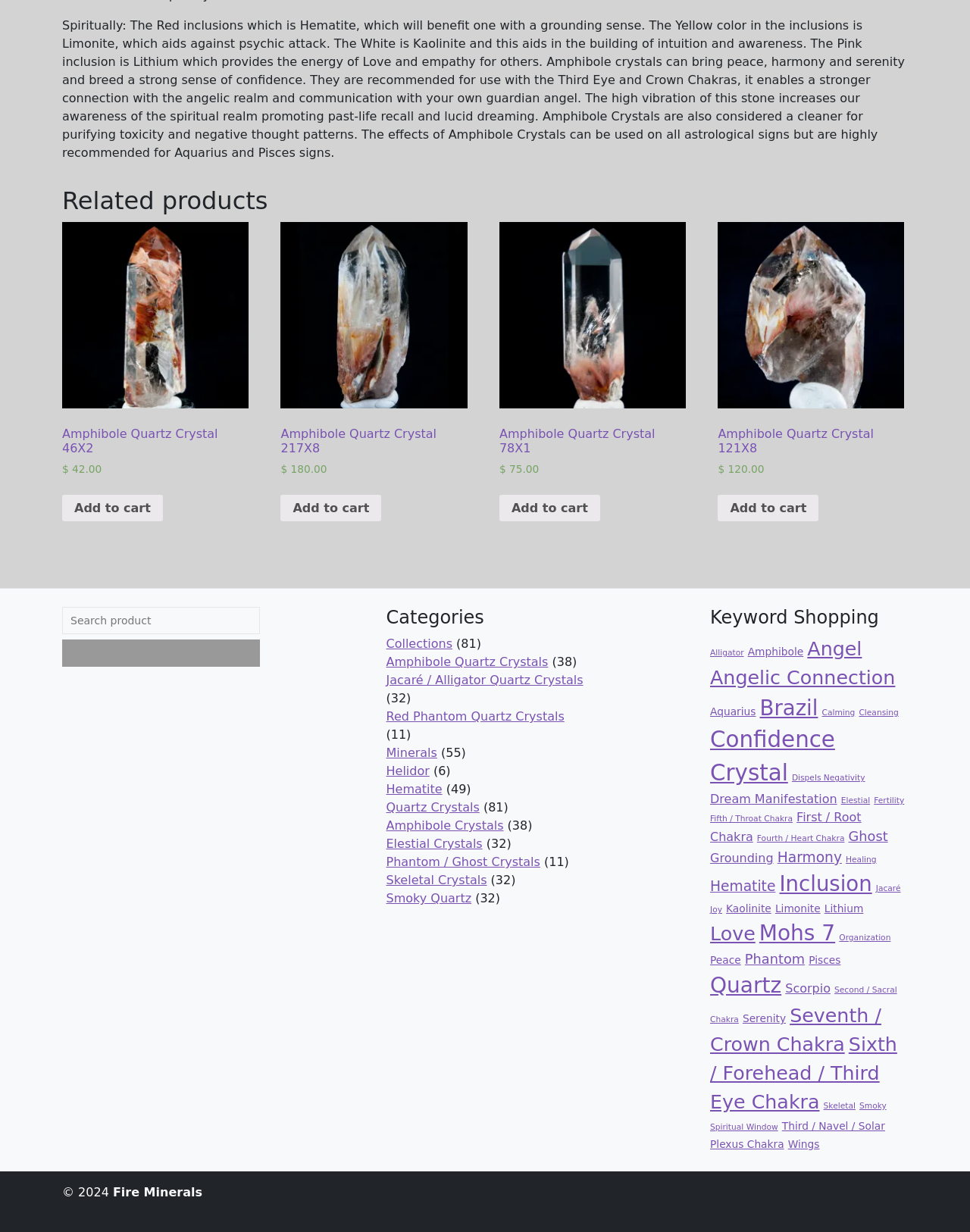Please identify the bounding box coordinates of the clickable area that will allow you to execute the instruction: "Search for products".

[0.064, 0.493, 0.268, 0.541]